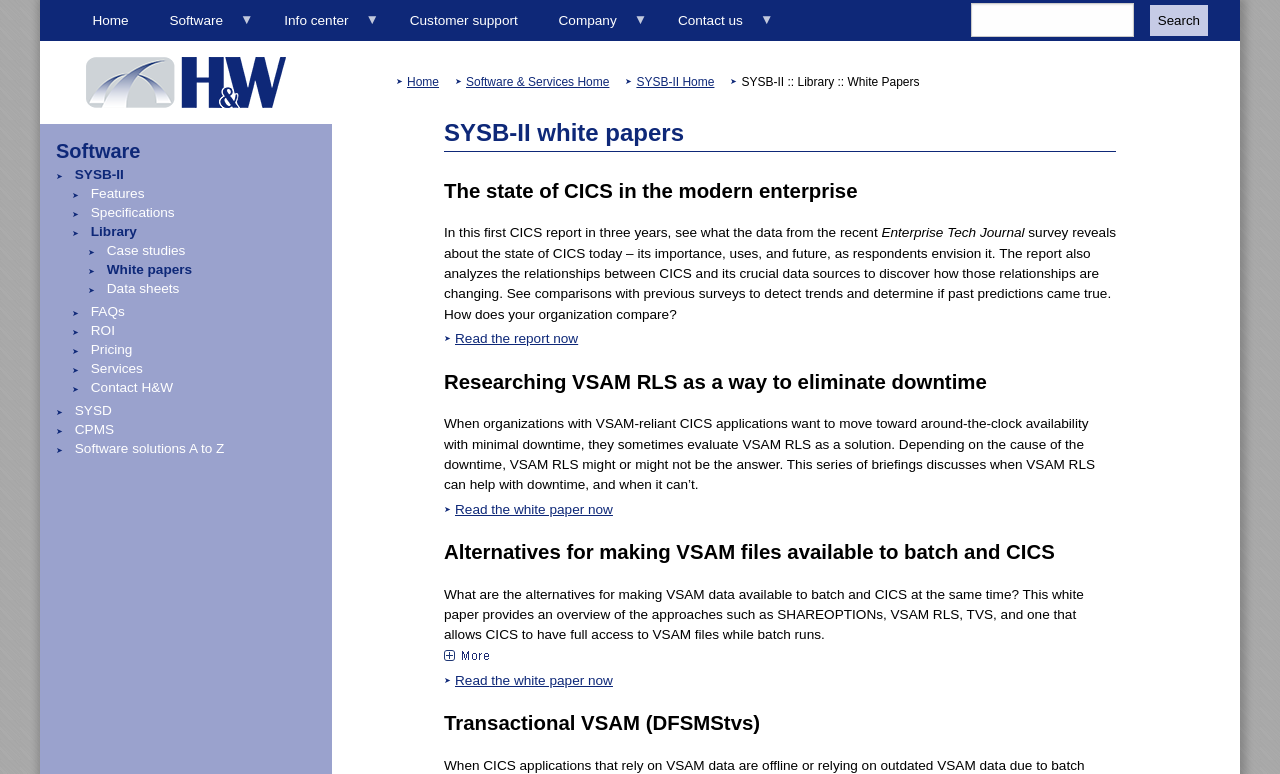Identify the bounding box coordinates for the UI element described as: "Software solutions A to Z".

[0.052, 0.564, 0.182, 0.594]